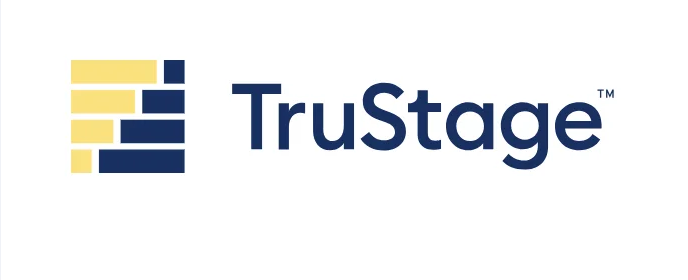Is the logo of TruStage modern?
From the image, respond using a single word or phrase.

Yes